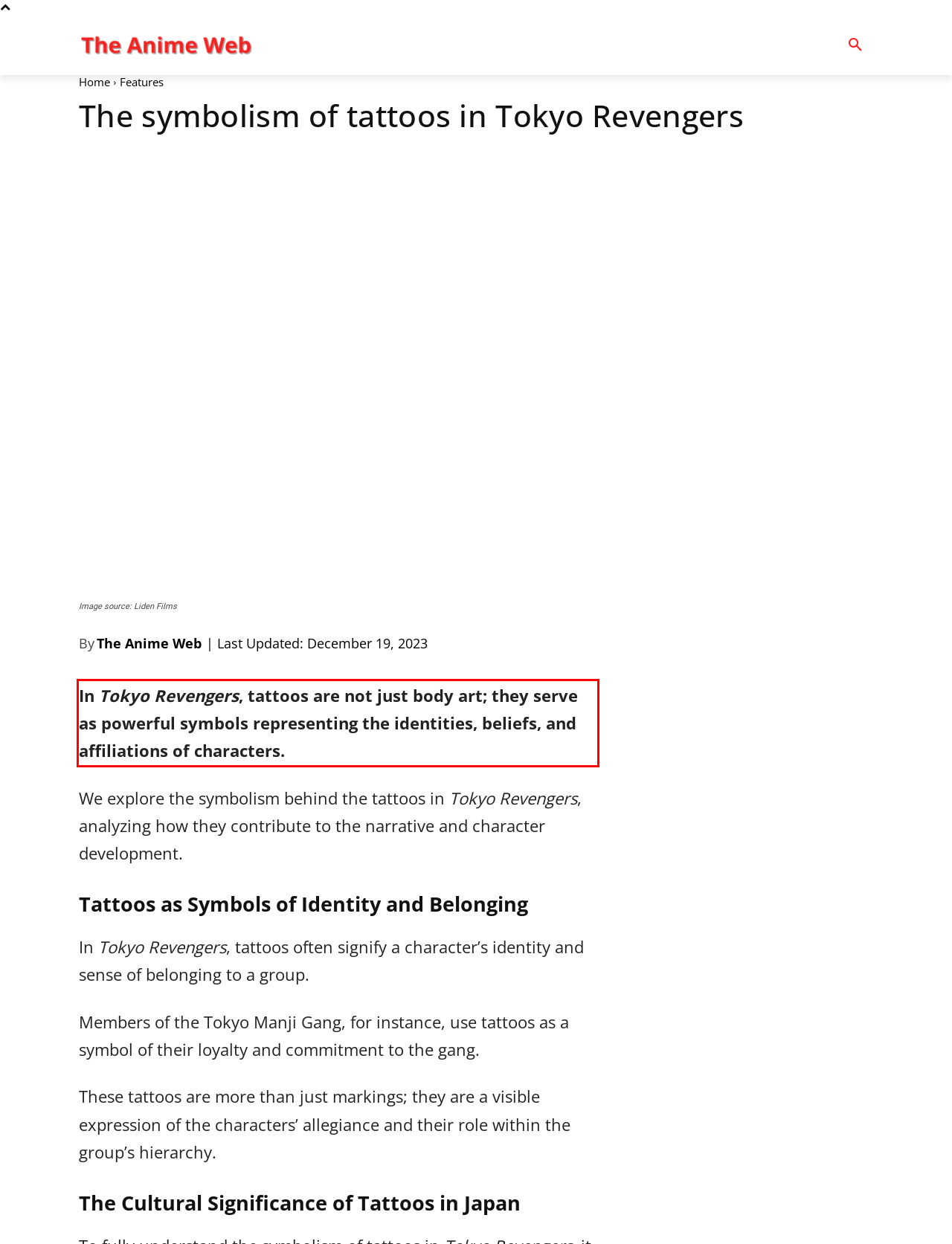There is a UI element on the webpage screenshot marked by a red bounding box. Extract and generate the text content from within this red box.

In Tokyo Revengers, tattoos are not just body art; they serve as powerful symbols representing the identities, beliefs, and affiliations of characters.